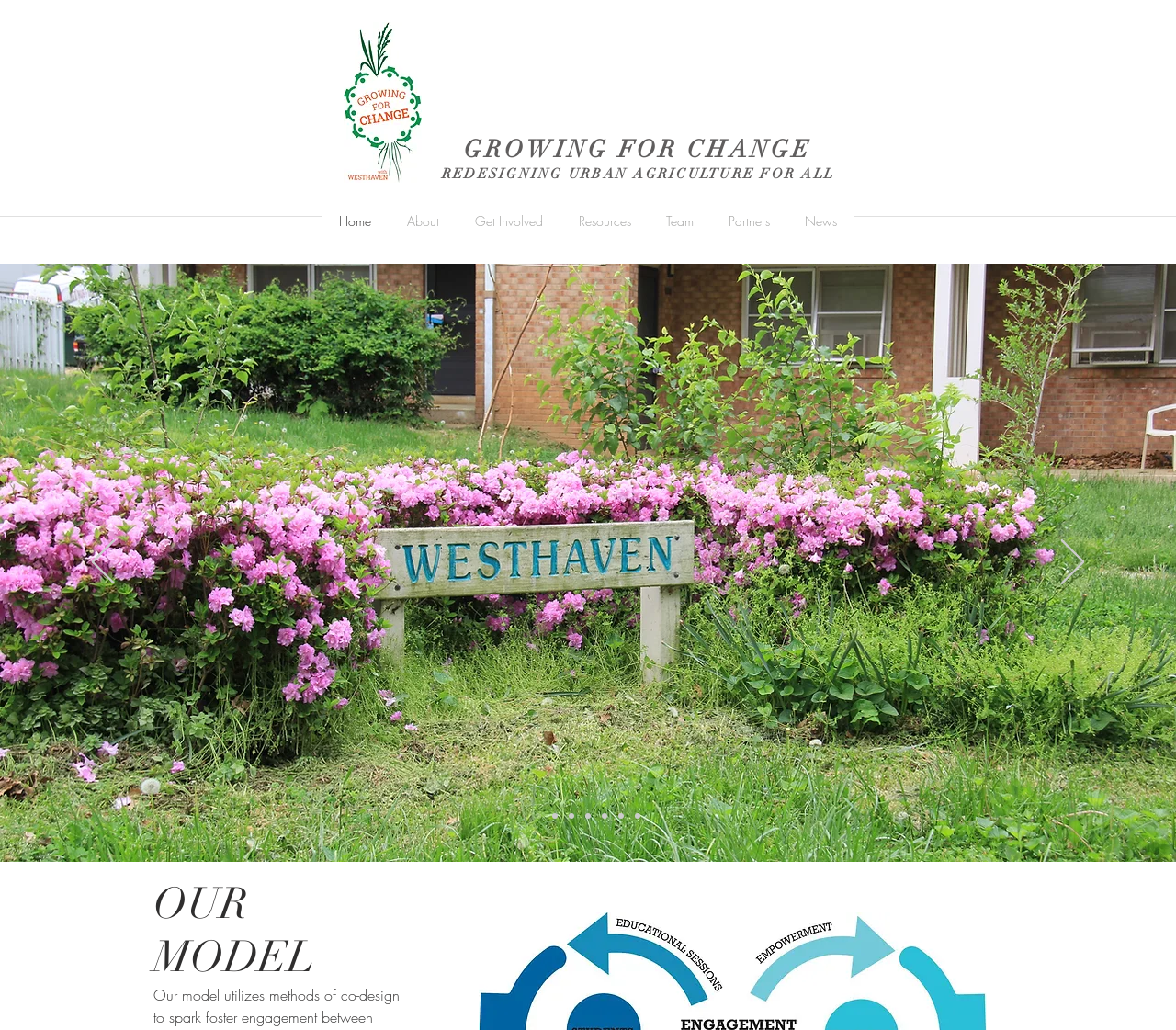Identify the bounding box coordinates of the clickable region required to complete the instruction: "View the 'About' page". The coordinates should be given as four float numbers within the range of 0 and 1, i.e., [left, top, right, bottom].

[0.33, 0.193, 0.388, 0.237]